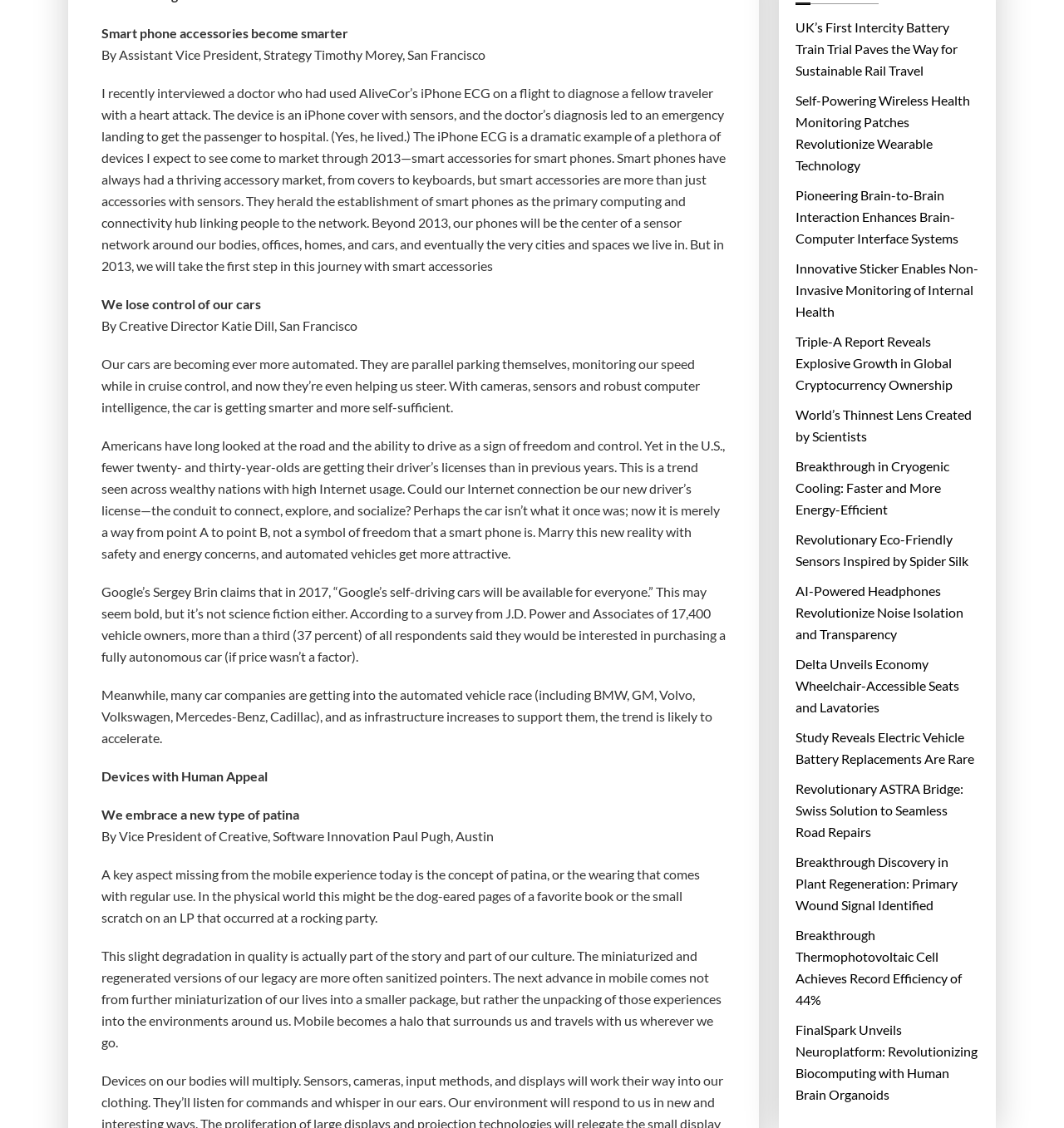What is the concept mentioned in the third article?
Please look at the screenshot and answer in one word or a short phrase.

Patina